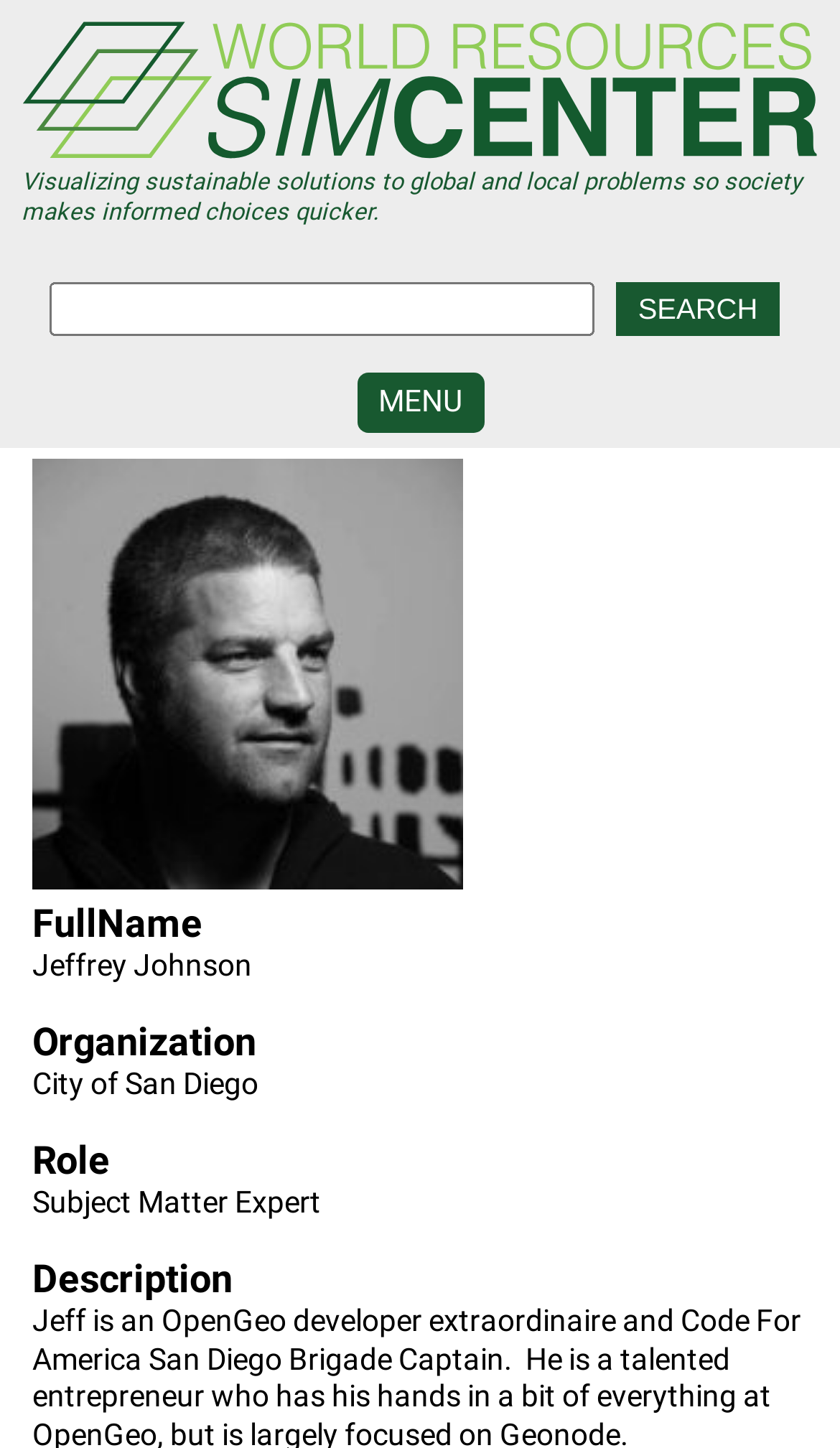Provide a brief response using a word or short phrase to this question:
What organization is Jeffrey Johnson affiliated with?

City of San Diego